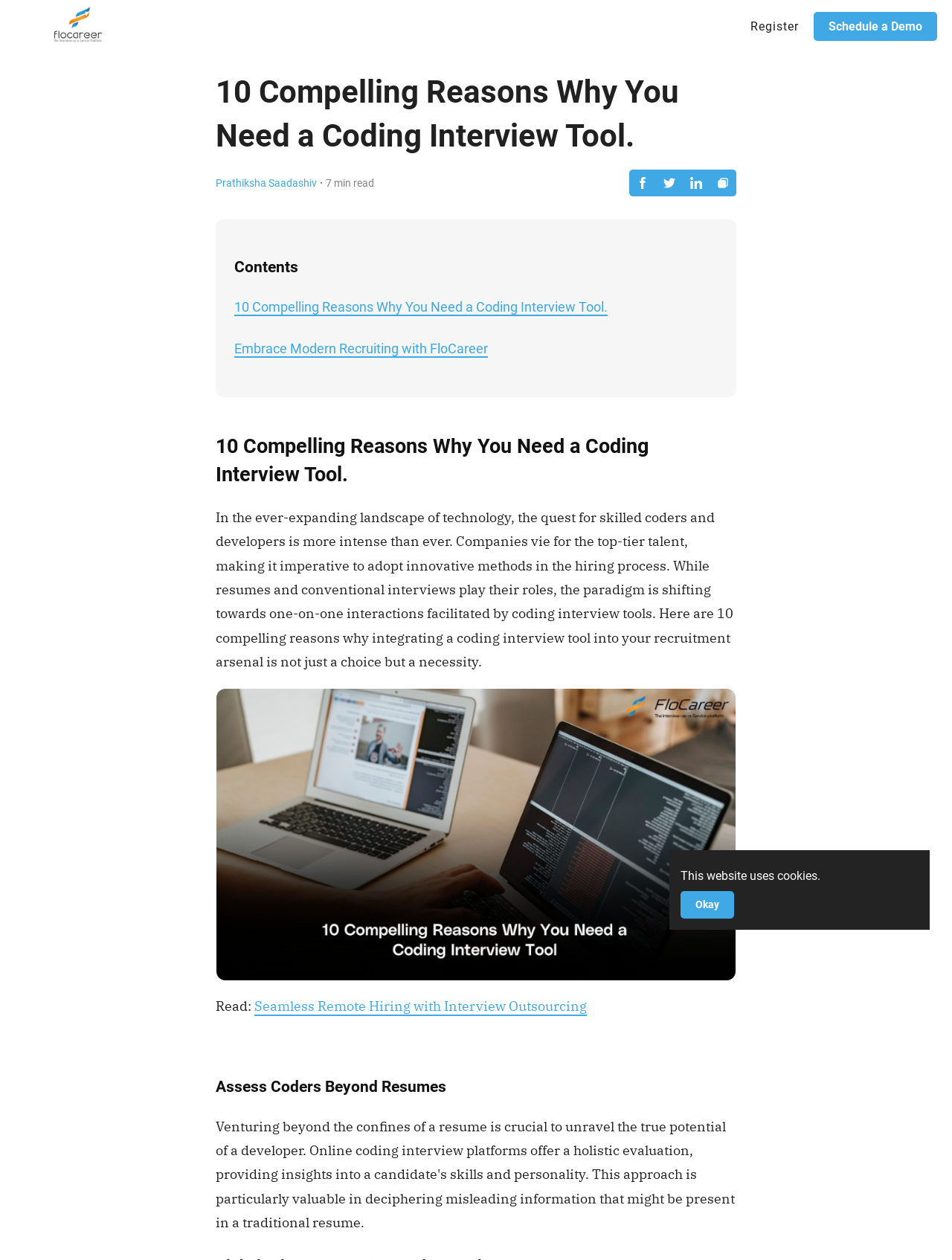Using the description "Embrace Modern Recruiting with FloCareer", locate and provide the bounding box of the UI element.

[0.246, 0.27, 0.512, 0.284]